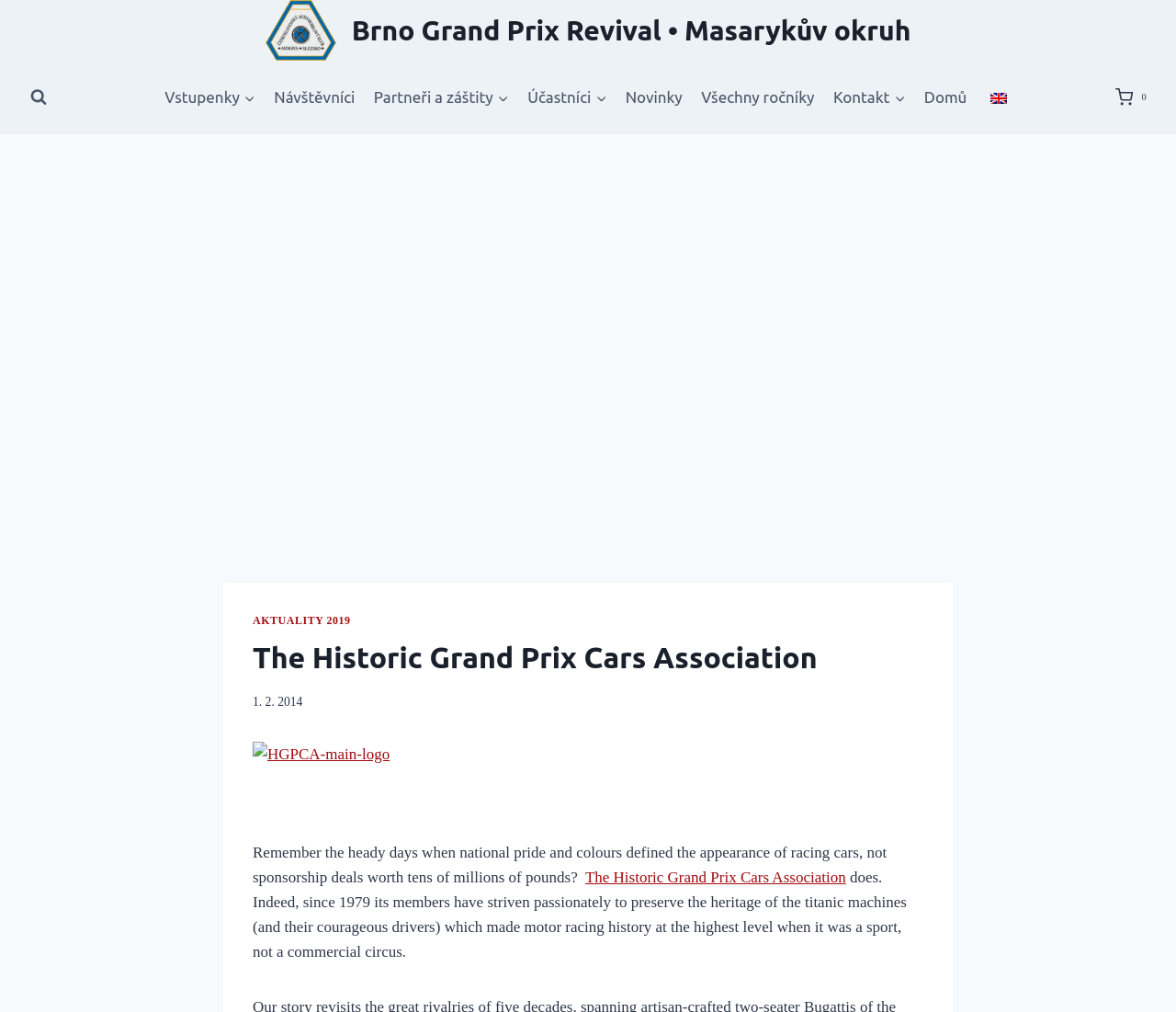Find the bounding box coordinates of the UI element according to this description: "Partneři a záštityRozbalit".

[0.31, 0.075, 0.441, 0.118]